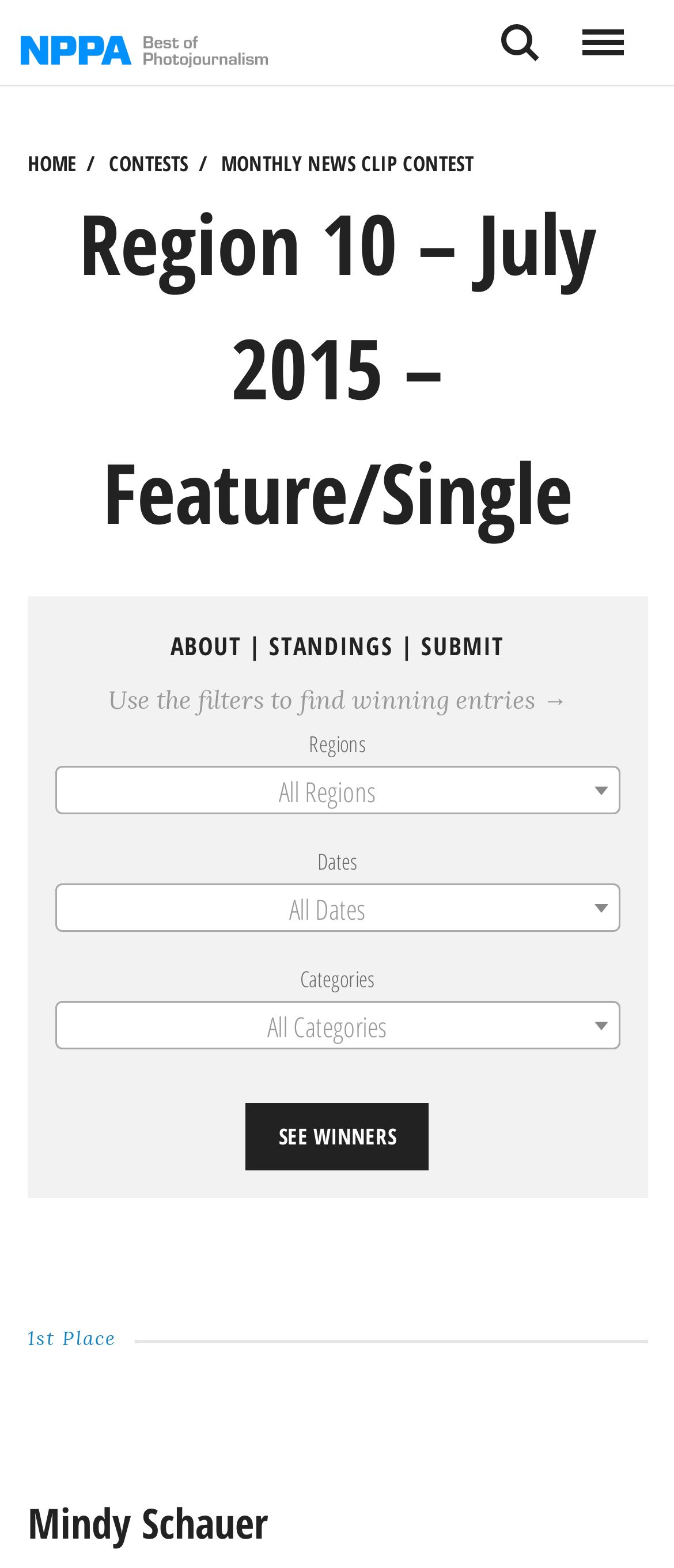Identify the bounding box coordinates of the region that needs to be clicked to carry out this instruction: "Open the menu". Provide these coordinates as four float numbers ranging from 0 to 1, i.e., [left, top, right, bottom].

[0.837, 0.003, 0.95, 0.052]